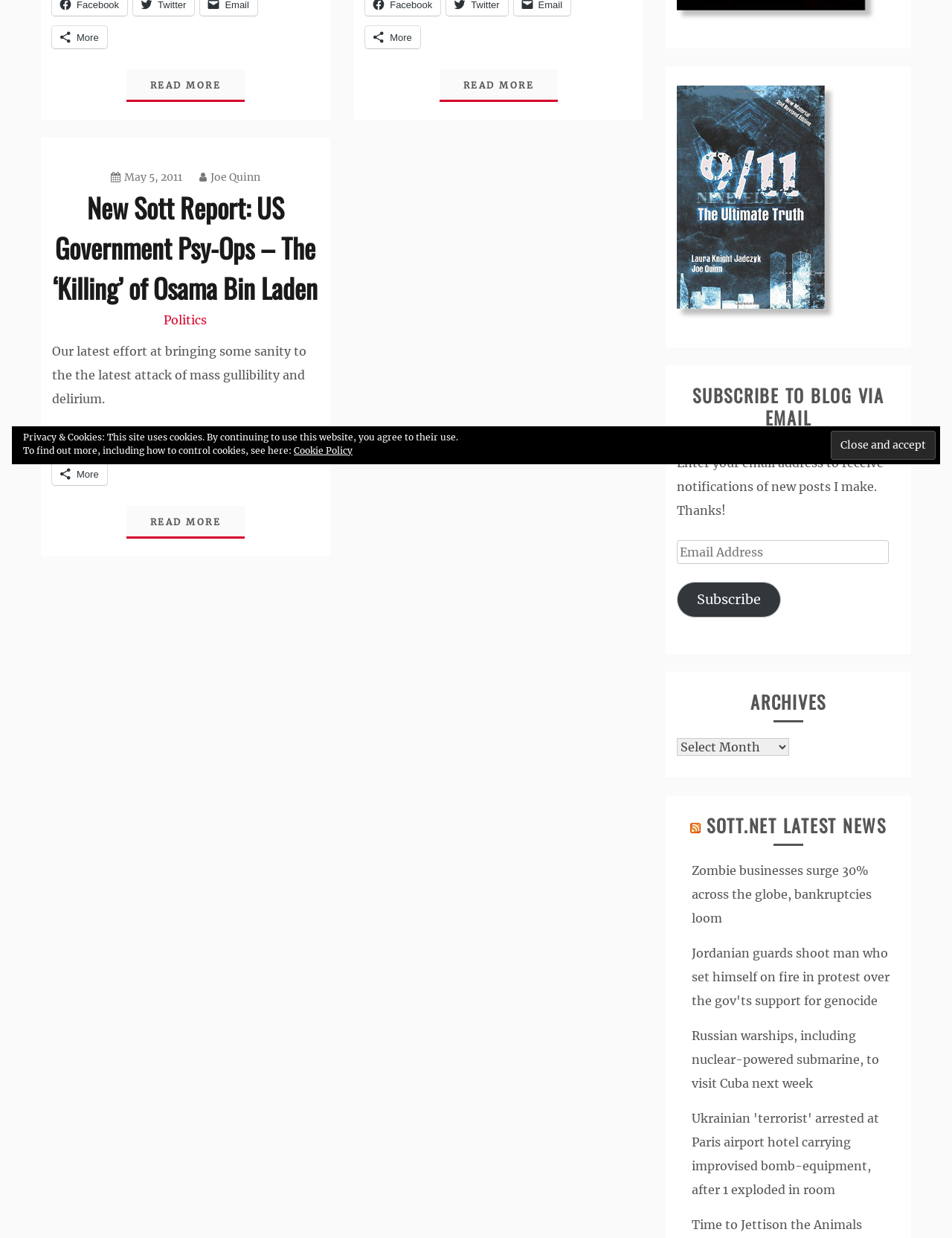Determine the bounding box coordinates for the HTML element mentioned in the following description: "Time to Jettison the Animals". The coordinates should be a list of four floats ranging from 0 to 1, represented as [left, top, right, bottom].

[0.727, 0.983, 0.905, 0.995]